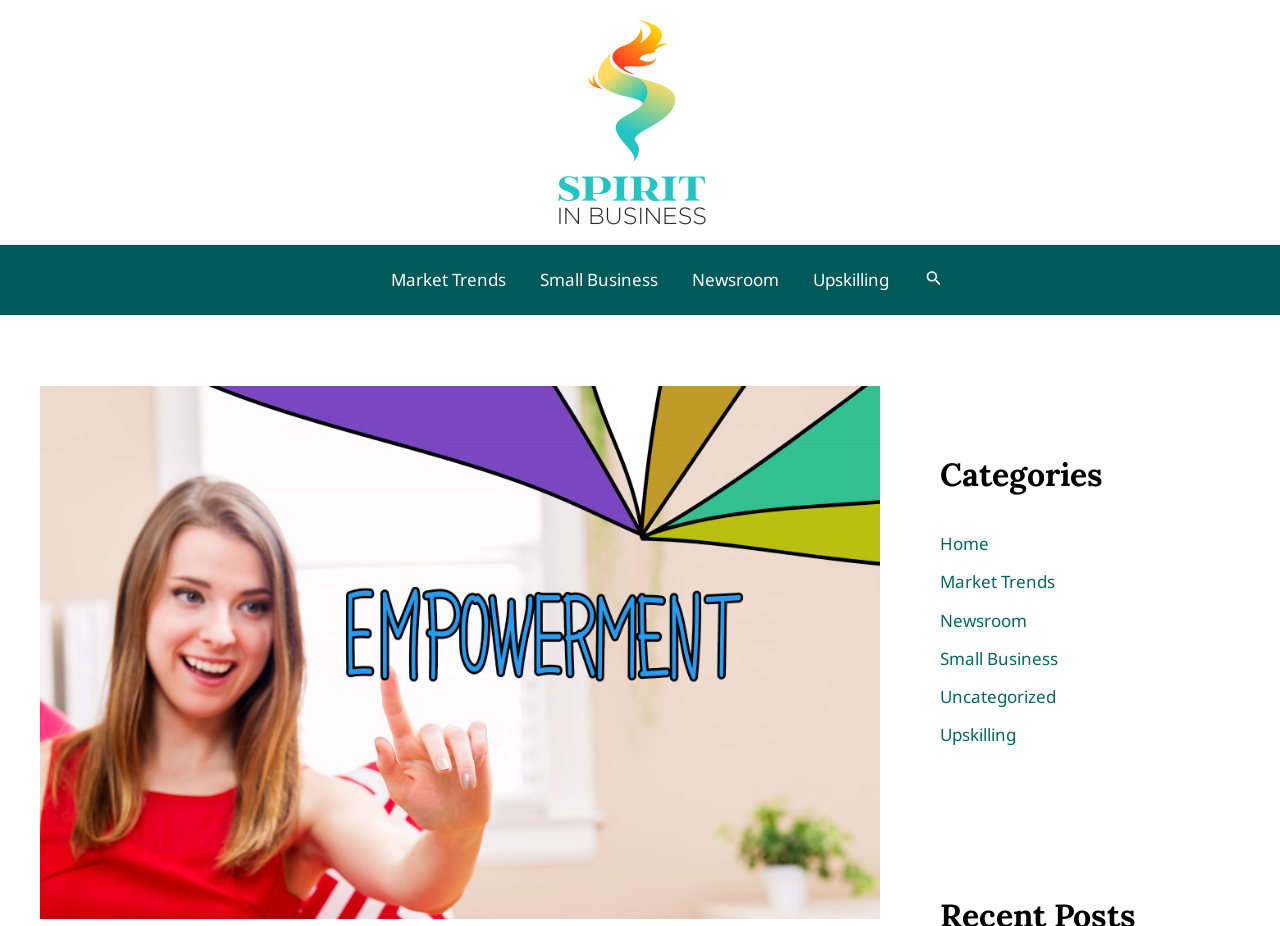Provide a thorough description of this webpage.

The webpage is focused on promoting female empowerment in the workplace. At the top left, there is a link to "Spirit In Business" accompanied by an image with the same name. Below this, there is a navigation menu labeled "Site Navigation: Categories" with five links: "Market Trends", "Small Business", "Newsroom", "Upskilling", and no label. 

On the top right, there is a search icon link with a small image. Below this, there is a large image related to women empowerment concept, taking up most of the right side of the page. 

On the left side, there is a complementary section with a heading "Categories" and a navigation menu with six links: "Home", "Market Trends", "Newsroom", "Small Business", "Uncategorized", and "Upskilling". These links are stacked vertically, with "Home" at the top and "Upskilling" at the bottom. 

The meta description mentions that women have always been among the marginalized sectors in society, and it is a continuous call for organizations to address the issues of gender pay.